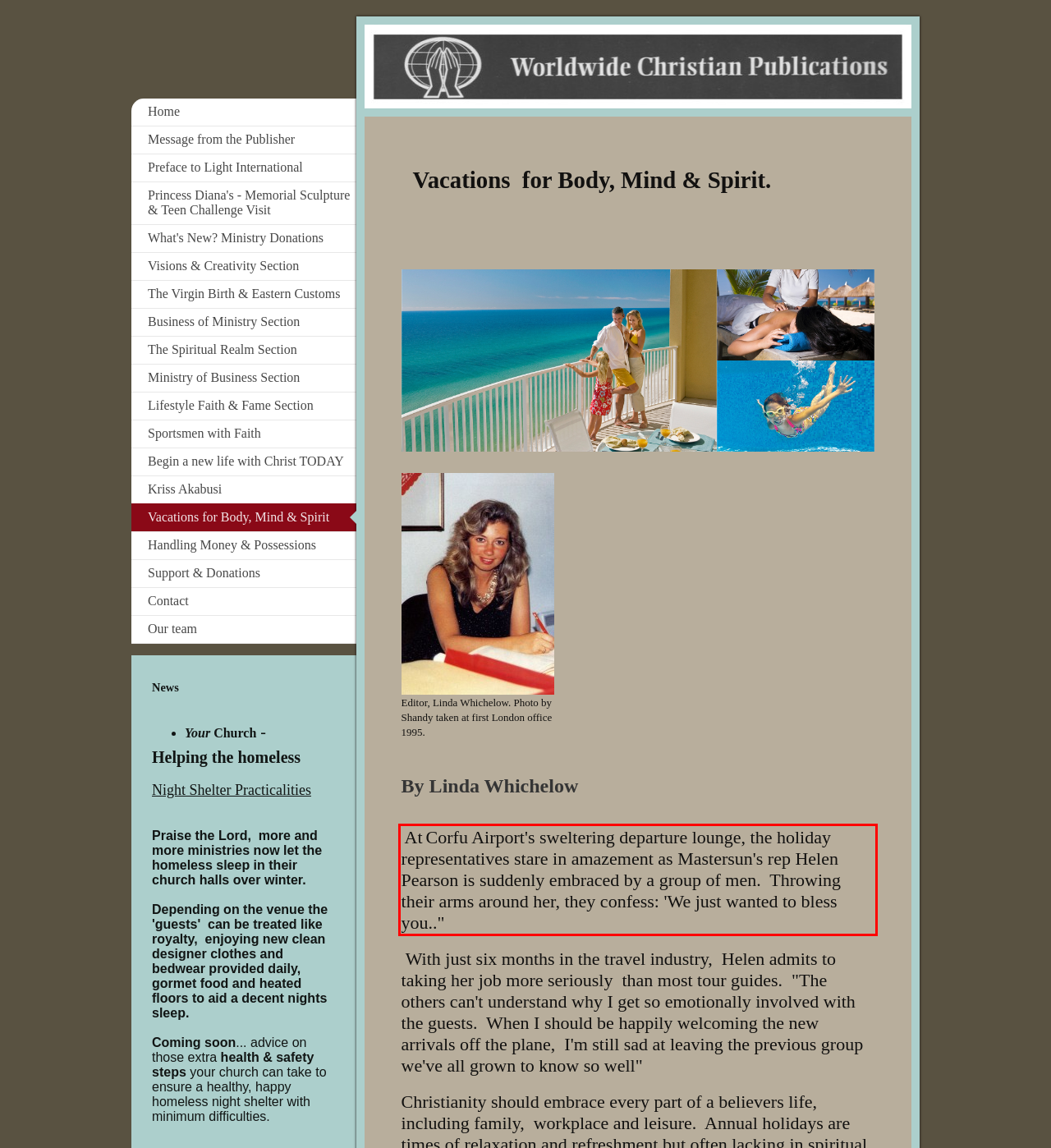Extract and provide the text found inside the red rectangle in the screenshot of the webpage.

At Corfu Airport's sweltering departure lounge, the holiday representatives stare in amazement as Mastersun's rep Helen Pearson is suddenly embraced by a group of men. Throwing their arms around her, they confess: 'We just wanted to bless you.."